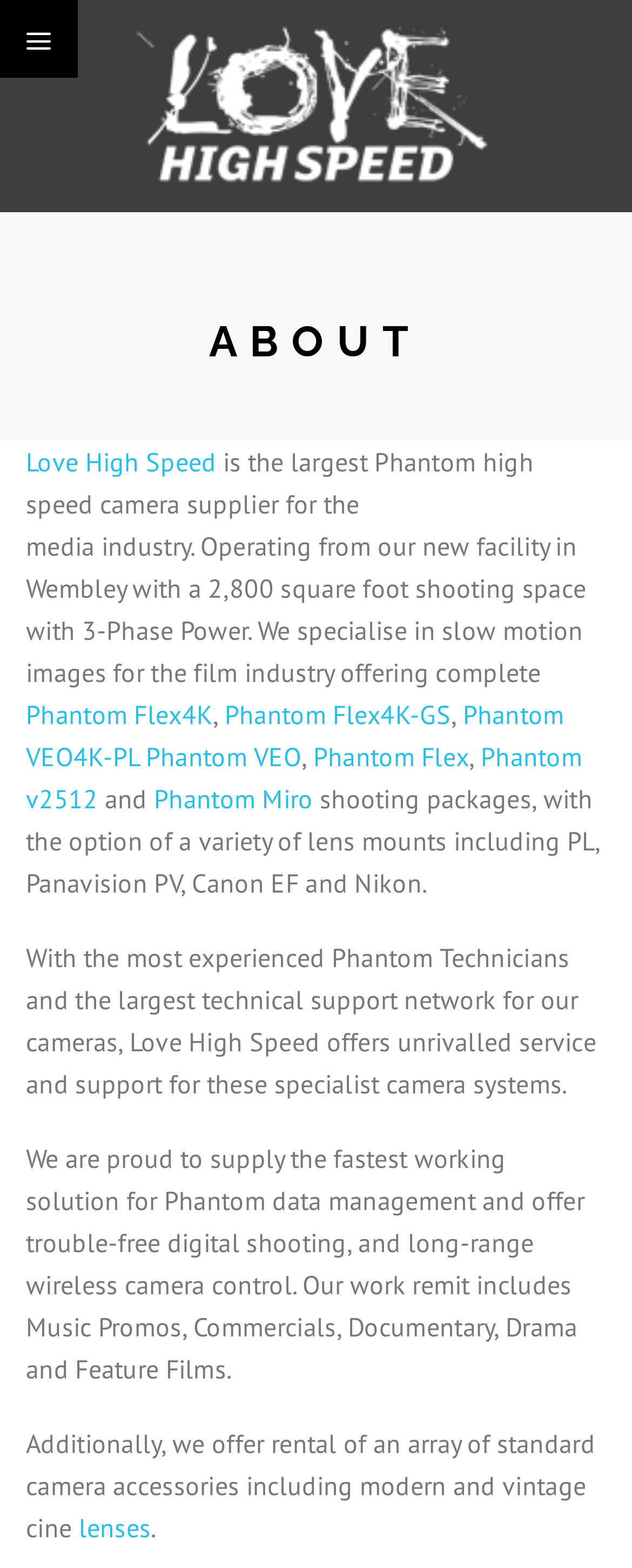Please pinpoint the bounding box coordinates for the region I should click to adhere to this instruction: "View the life of Prophet Muhammad".

None